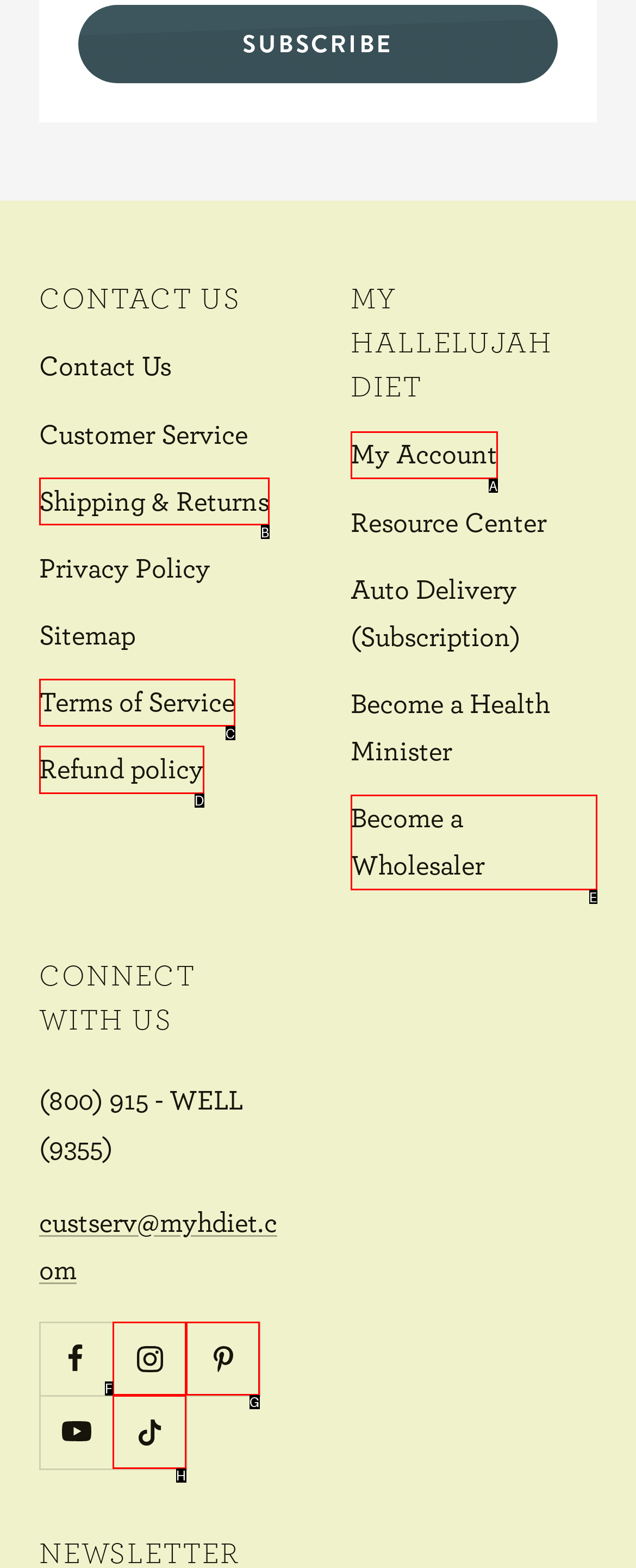Determine which option aligns with the description: Become a Wholesaler. Provide the letter of the chosen option directly.

E